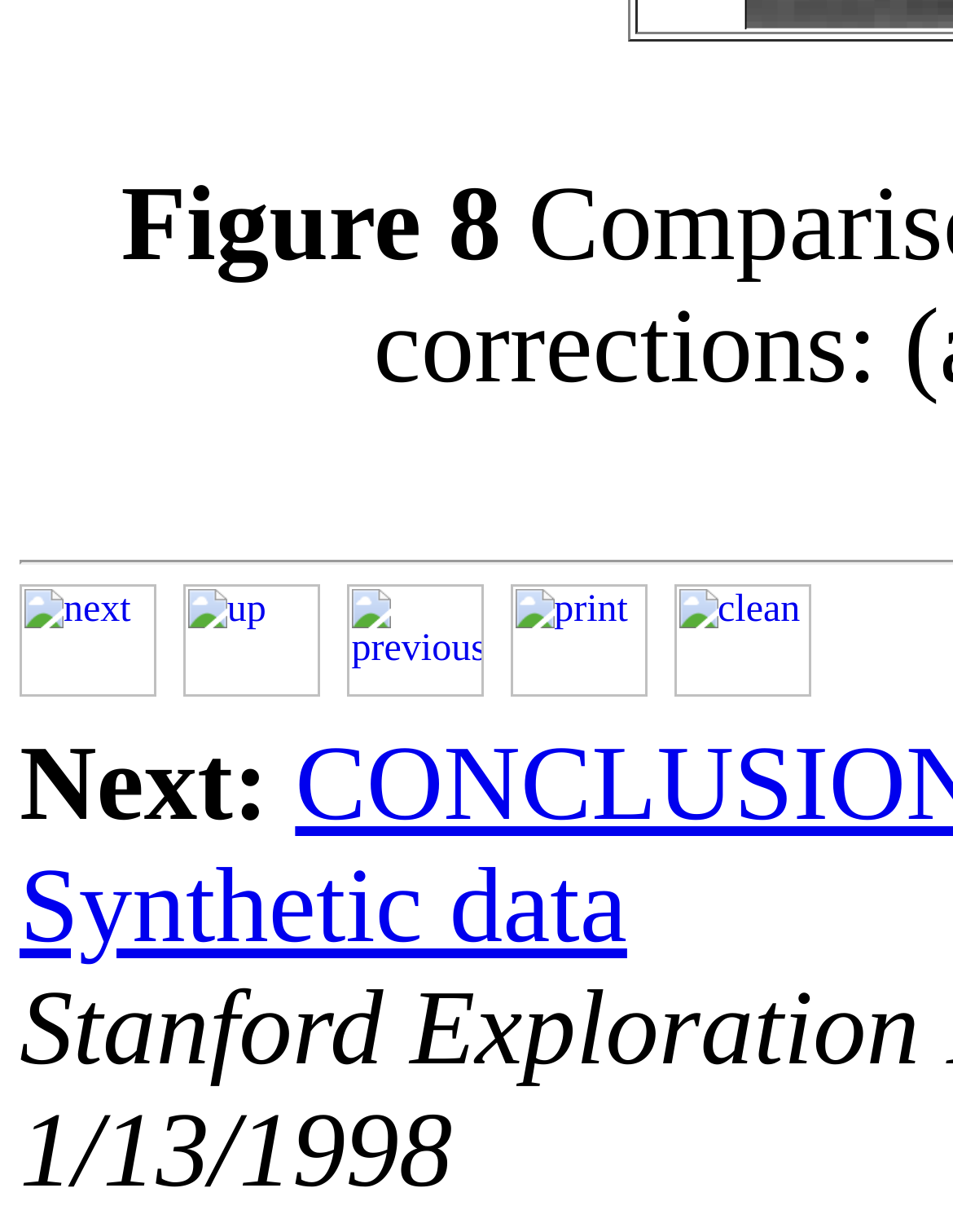Please give a concise answer to this question using a single word or phrase: 
What is the date associated with 'Synthetic data'?

1/13/1998